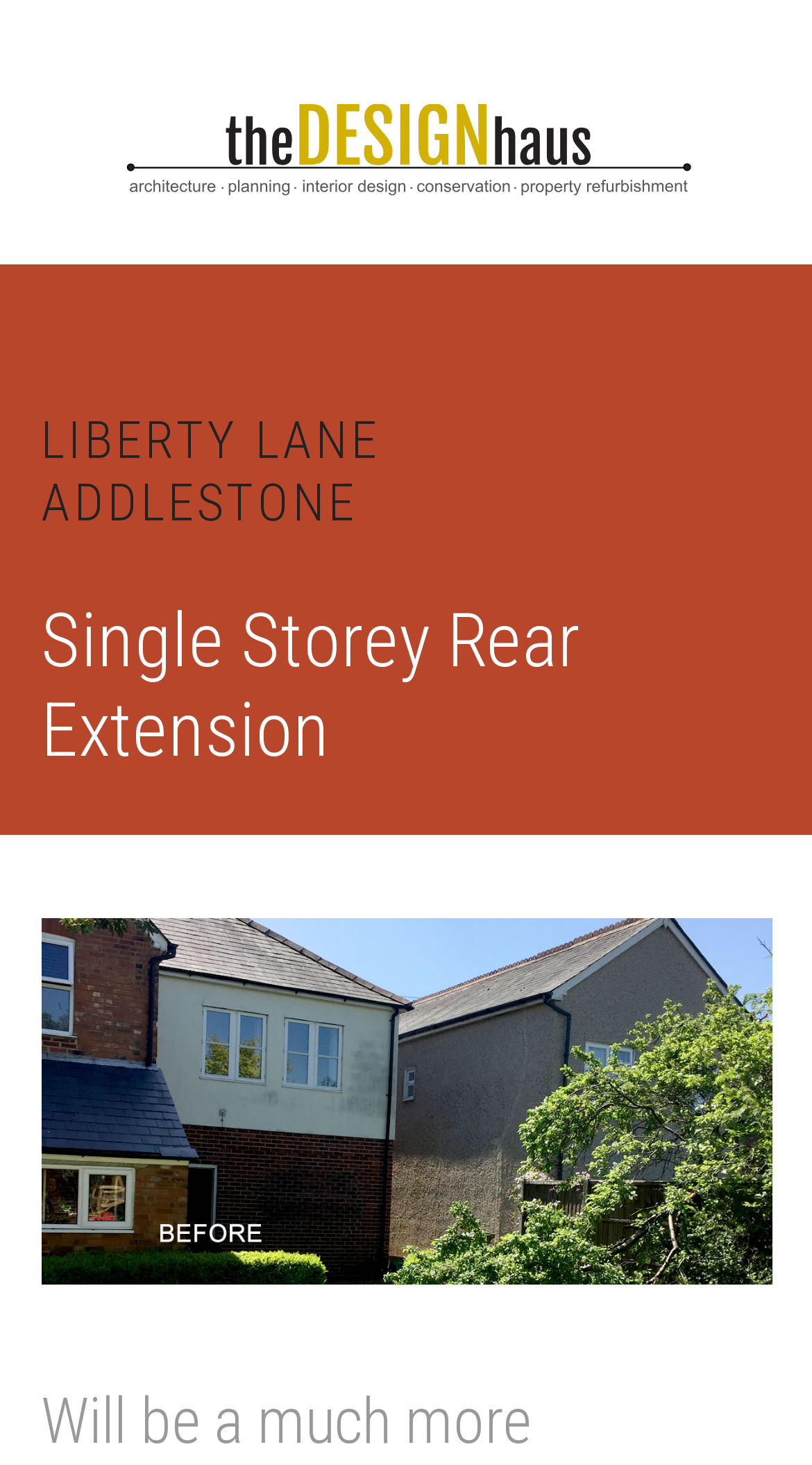What is the location of the project?
Please elaborate on the answer to the question with detailed information.

The heading element with the text 'LIBERTY LANE ADDLESTONE' suggests that the project is located at Liberty Lane in Addlestone.